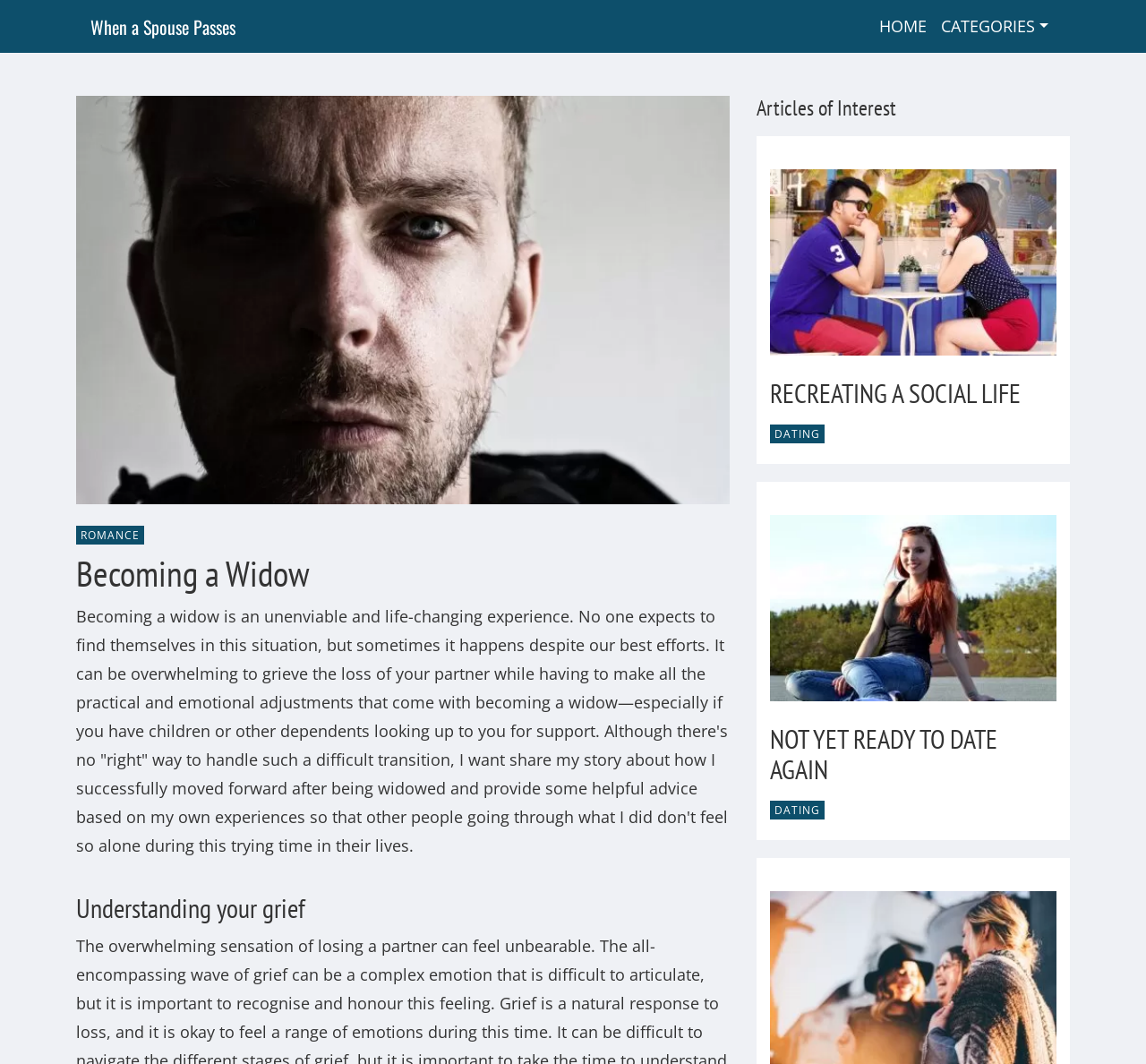Based on the visual content of the image, answer the question thoroughly: Is there a menu on this webpage?

There is a button element 'CATEGORIES' with the property 'hasPopup: menu' and 'expanded: False', which indicates that there is a menu on this webpage that can be expanded by clicking the button.